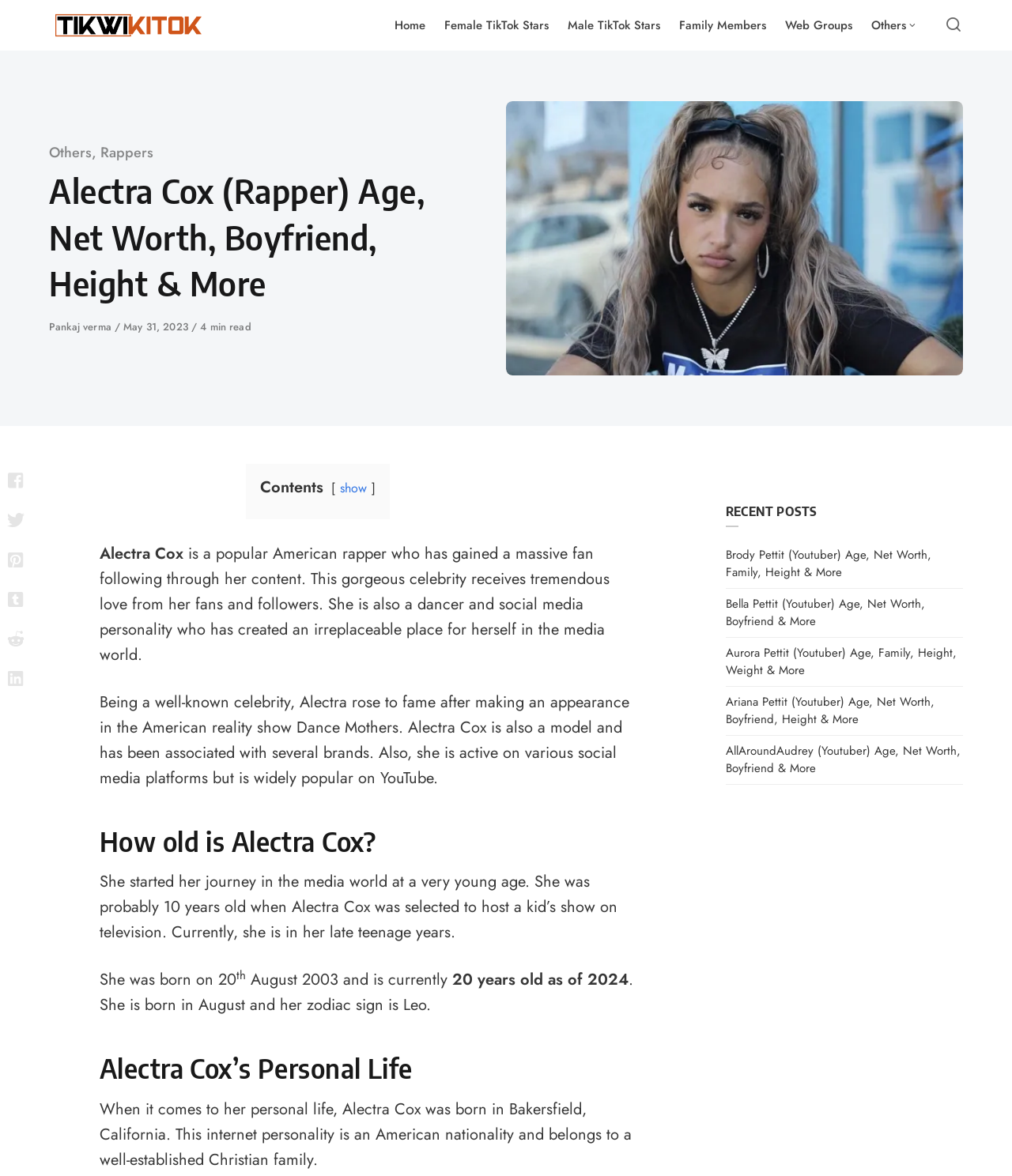Answer the question with a brief word or phrase:
How old is Alectra Cox as of 2024?

20 years old